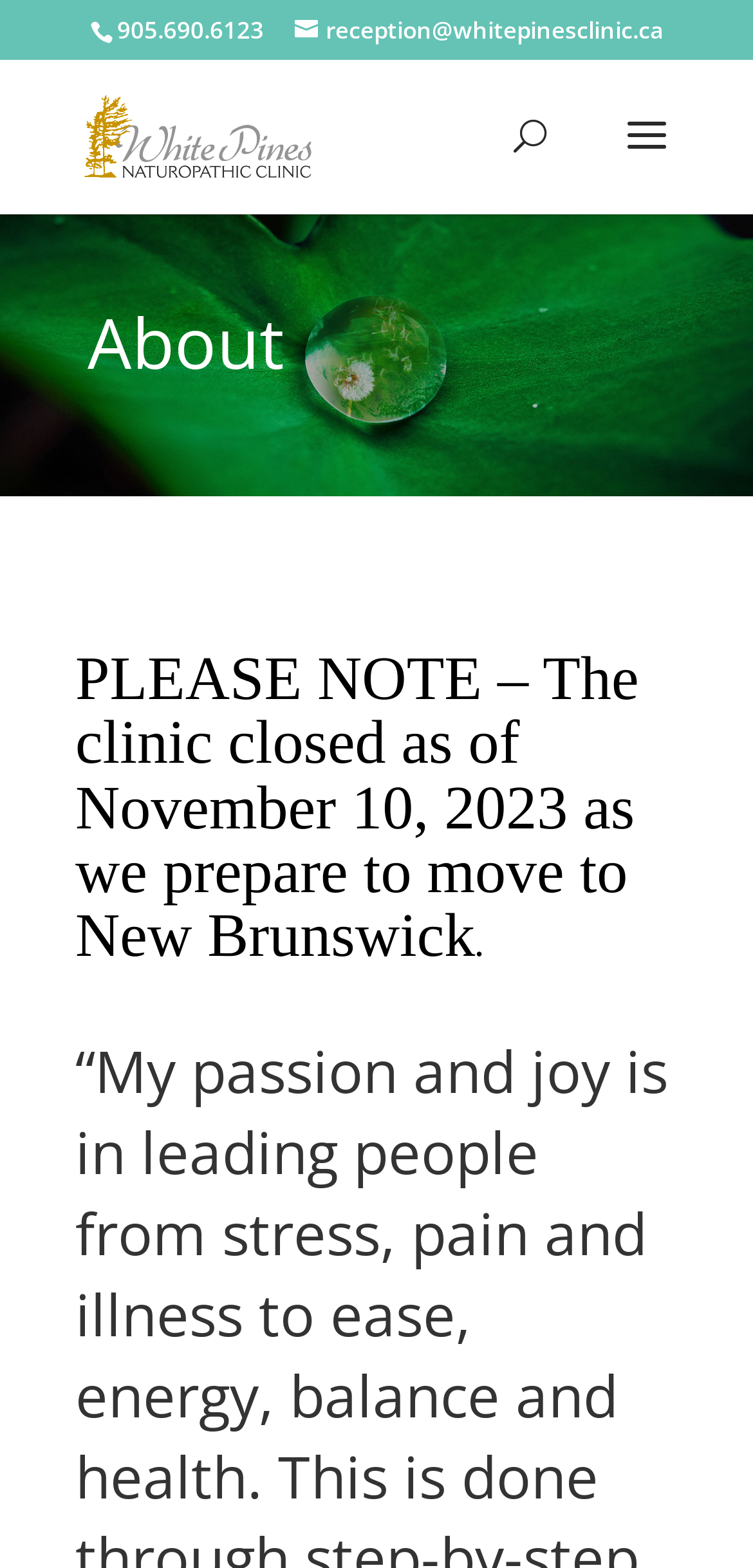Please examine the image and answer the question with a detailed explanation:
Is the clinic currently open?

I found a heading element with the bounding box coordinates [0.1, 0.415, 0.9, 0.633] which contains the text 'PLEASE NOTE – The clinic closed as of November 10, 2023 as we prepare to move to New Brunswick.' This indicates that the clinic is currently closed.